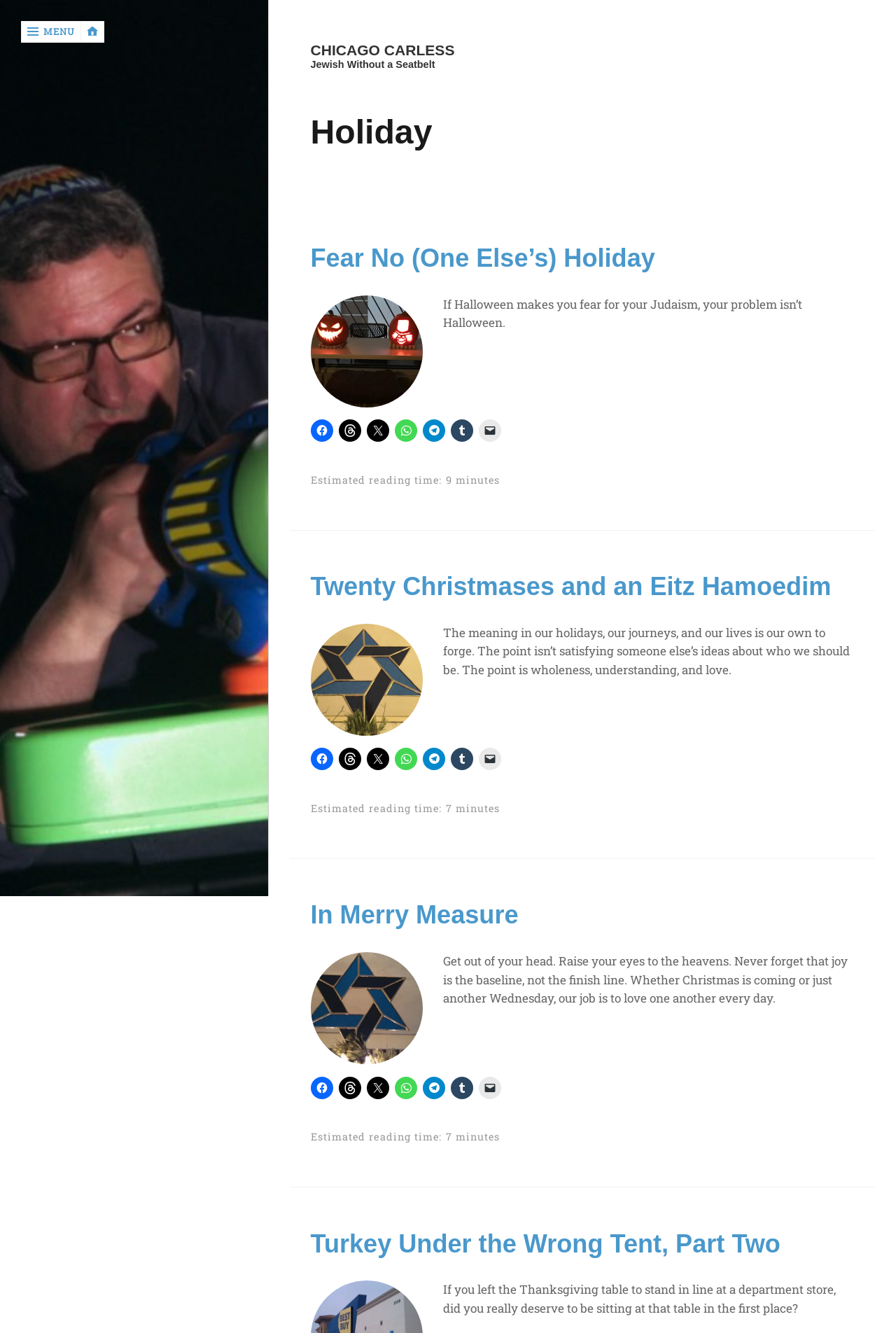Please identify the bounding box coordinates of the element that needs to be clicked to execute the following command: "Check the estimated reading time of the article". Provide the bounding box using four float numbers between 0 and 1, formatted as [left, top, right, bottom].

[0.346, 0.355, 0.558, 0.365]